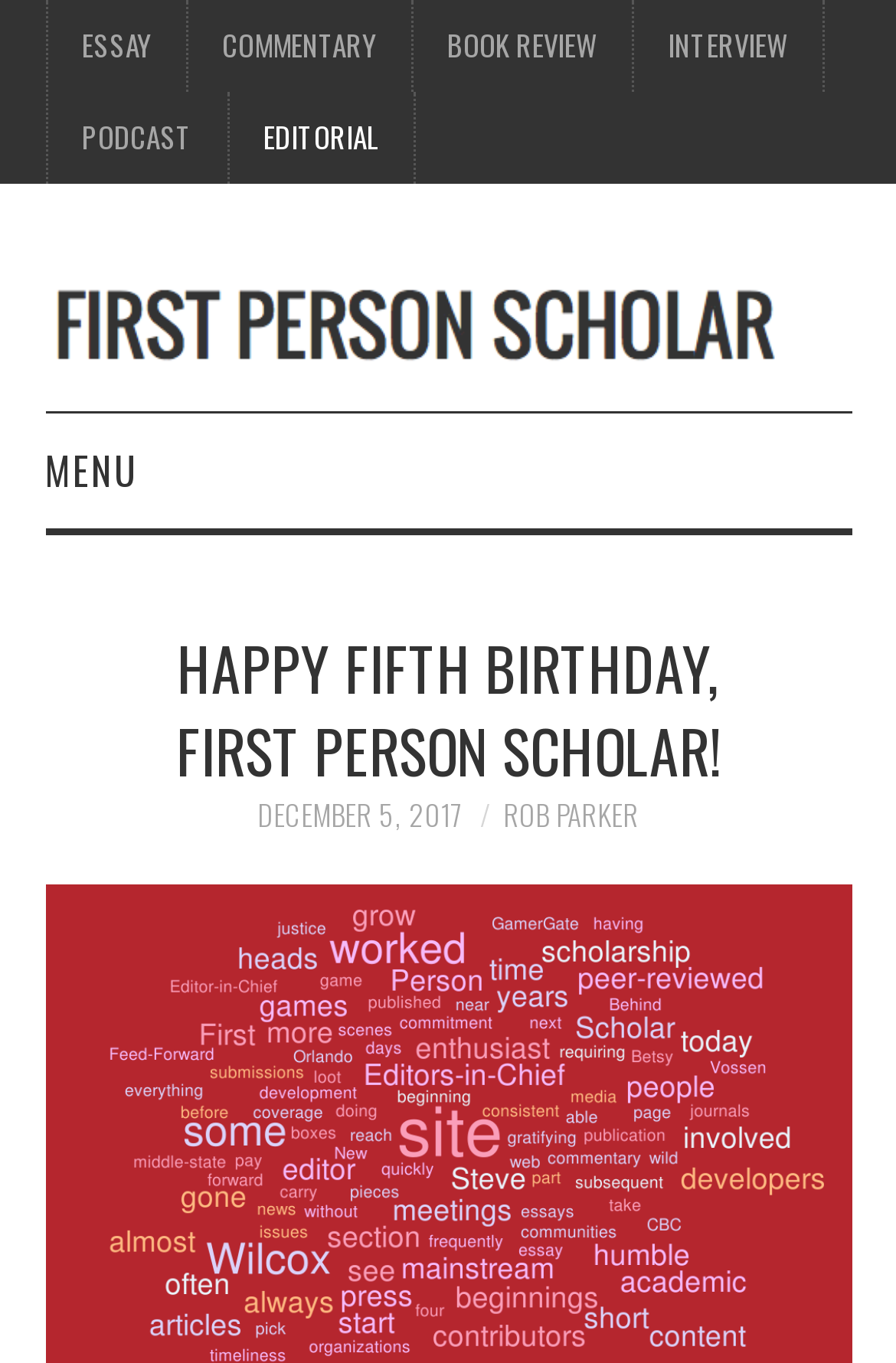Explain the contents of the webpage comprehensively.

The webpage is celebrating the fifth birthday of First Person Scholar, a publication. At the top, there are five links: ESSAY, COMMENTARY, BOOK REVIEW, INTERVIEW, and PODCAST, which are evenly spaced and take up the entire width of the page. Below these links, there is a larger link to First Person Scholar, accompanied by an image of the same name. 

To the right of the First Person Scholar link and image, there is a MENU link. Below the MENU link, there are four more links: HOME, ABOUT FPS, CONTRIBUTE, and PEOPLE. The PEOPLE link has a dropdown menu with a header that reads "HAPPY FIFTH BIRTHDAY, FIRST PERSON SCHOLAR!" 

Inside the dropdown menu, there is a heading with the same title, followed by a link to the date "DECEMBER 5, 2017", and a static text "ROB PARKER", which is likely the author or contributor of the publication.